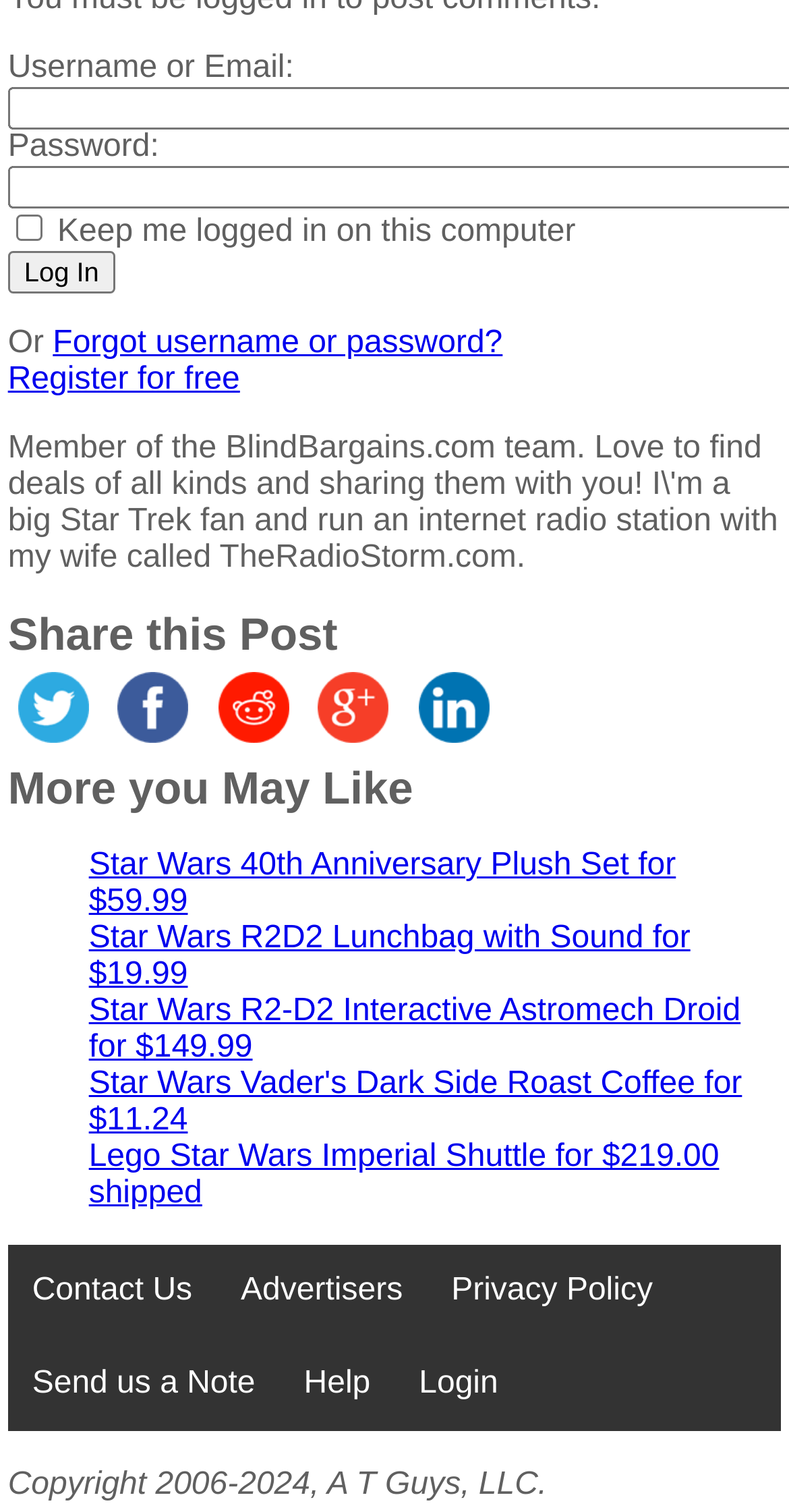Look at the image and write a detailed answer to the question: 
What social media platforms are available for sharing?

The webpage has a section labeled 'Share this Post' with links to various social media platforms, including Twitter, Facebook, Reddit, Google, and LinkedIn, which can be used to share the content.